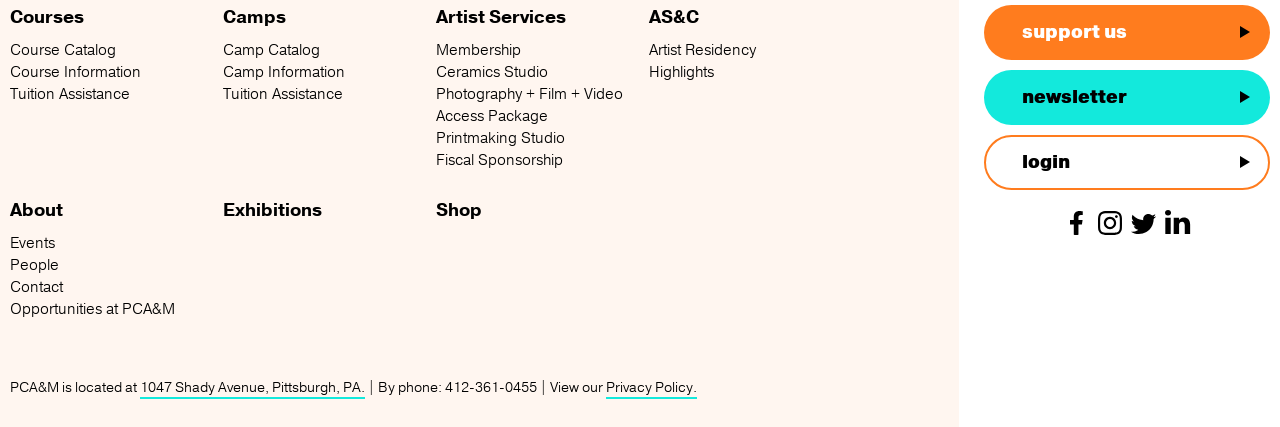Could you provide the bounding box coordinates for the portion of the screen to click to complete this instruction: "Visit Facebook page"?

[0.829, 0.515, 0.852, 0.571]